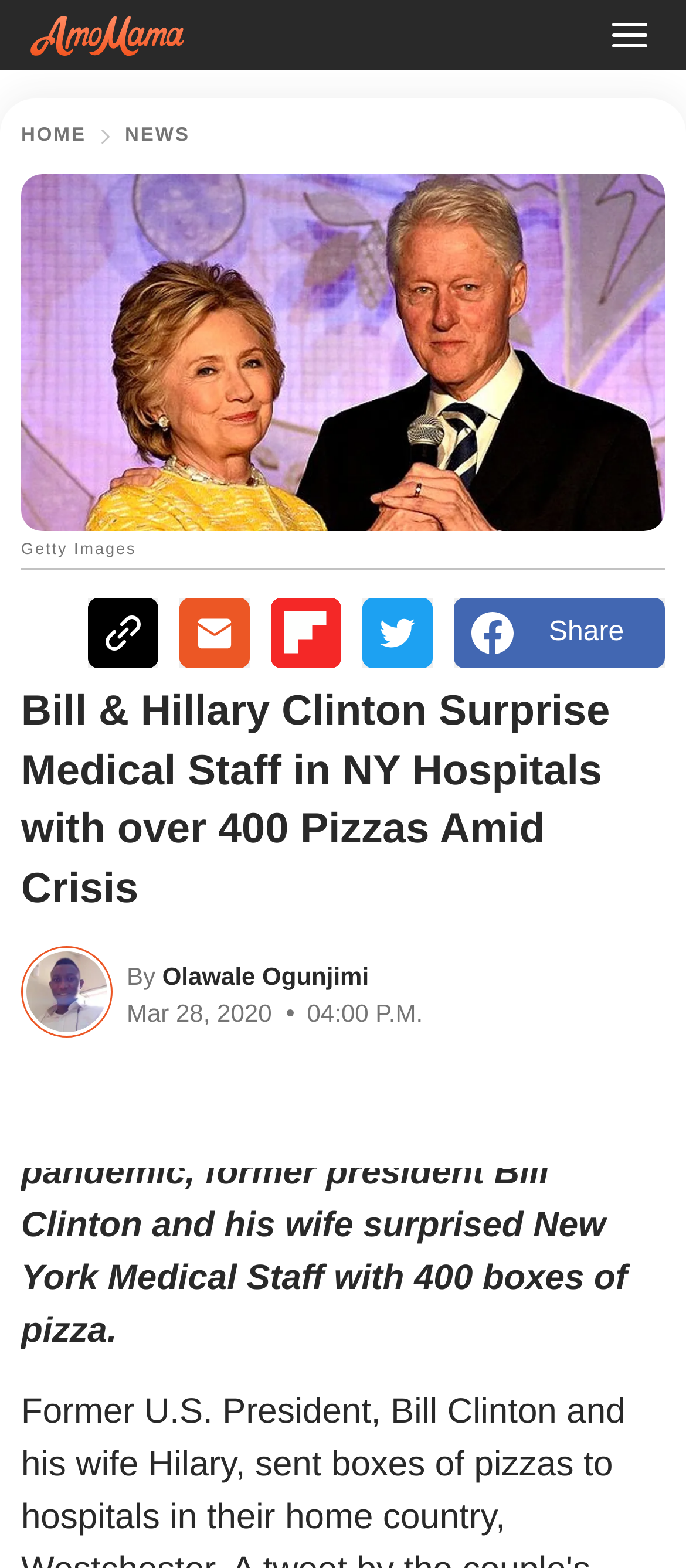Please find the bounding box coordinates of the element that must be clicked to perform the given instruction: "Share on Twitter". The coordinates should be four float numbers from 0 to 1, i.e., [left, top, right, bottom].

[0.528, 0.381, 0.631, 0.426]